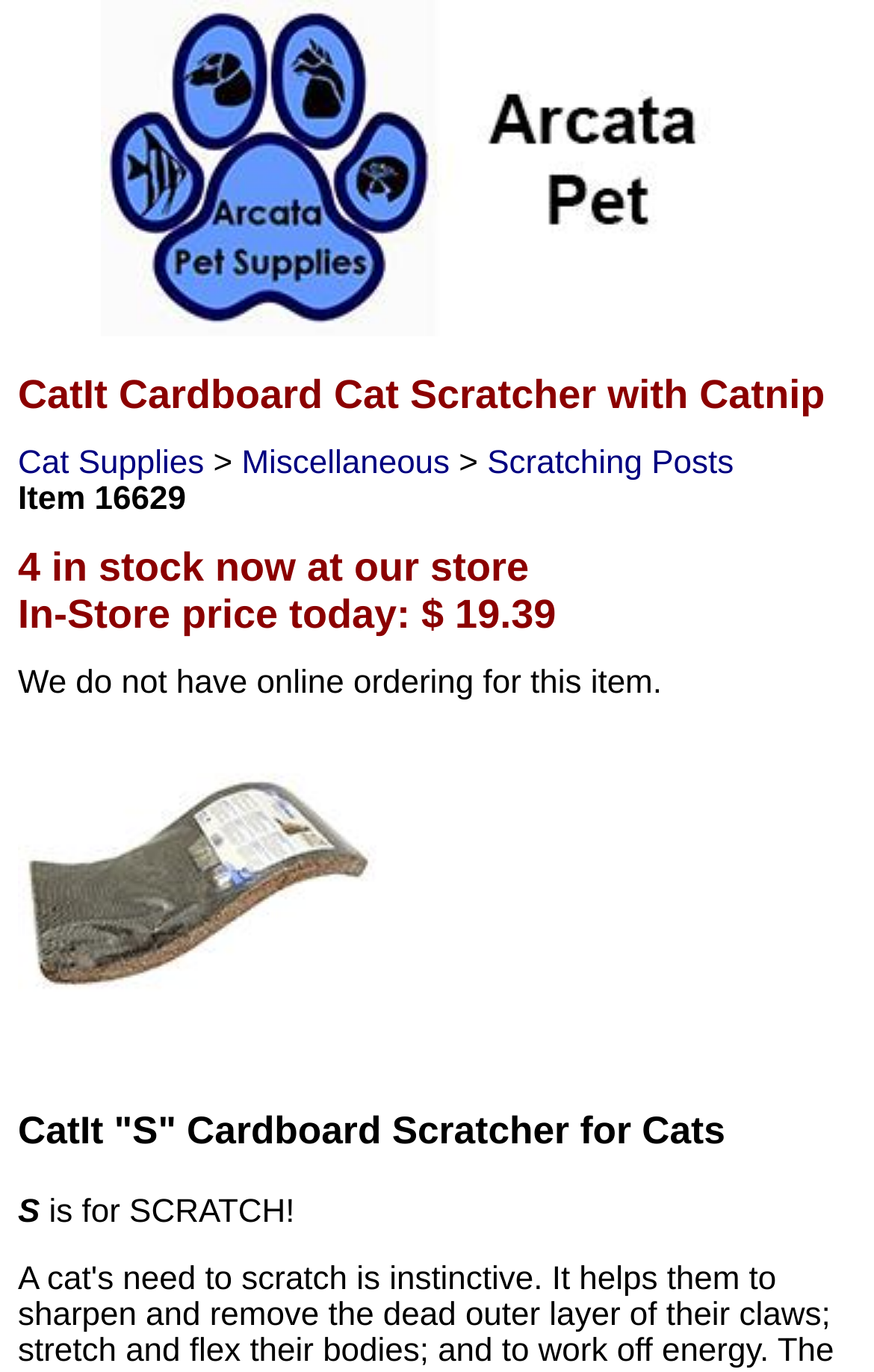Locate the primary headline on the webpage and provide its text.

CatIt Cardboard Cat Scratcher with Catnip